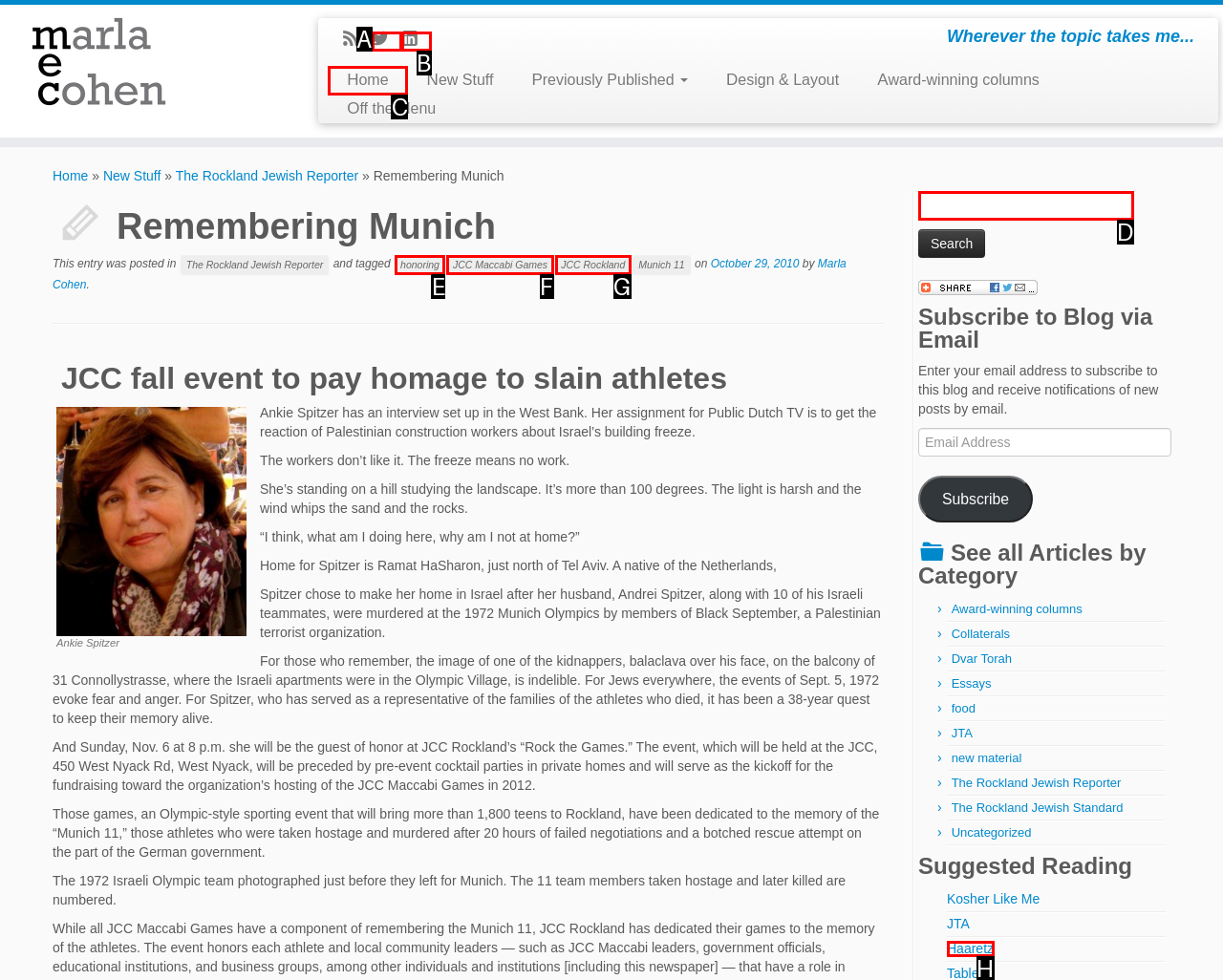Find the HTML element that suits the description: Politische Kontroversen in Europa
Indicate your answer with the letter of the matching option from the choices provided.

None